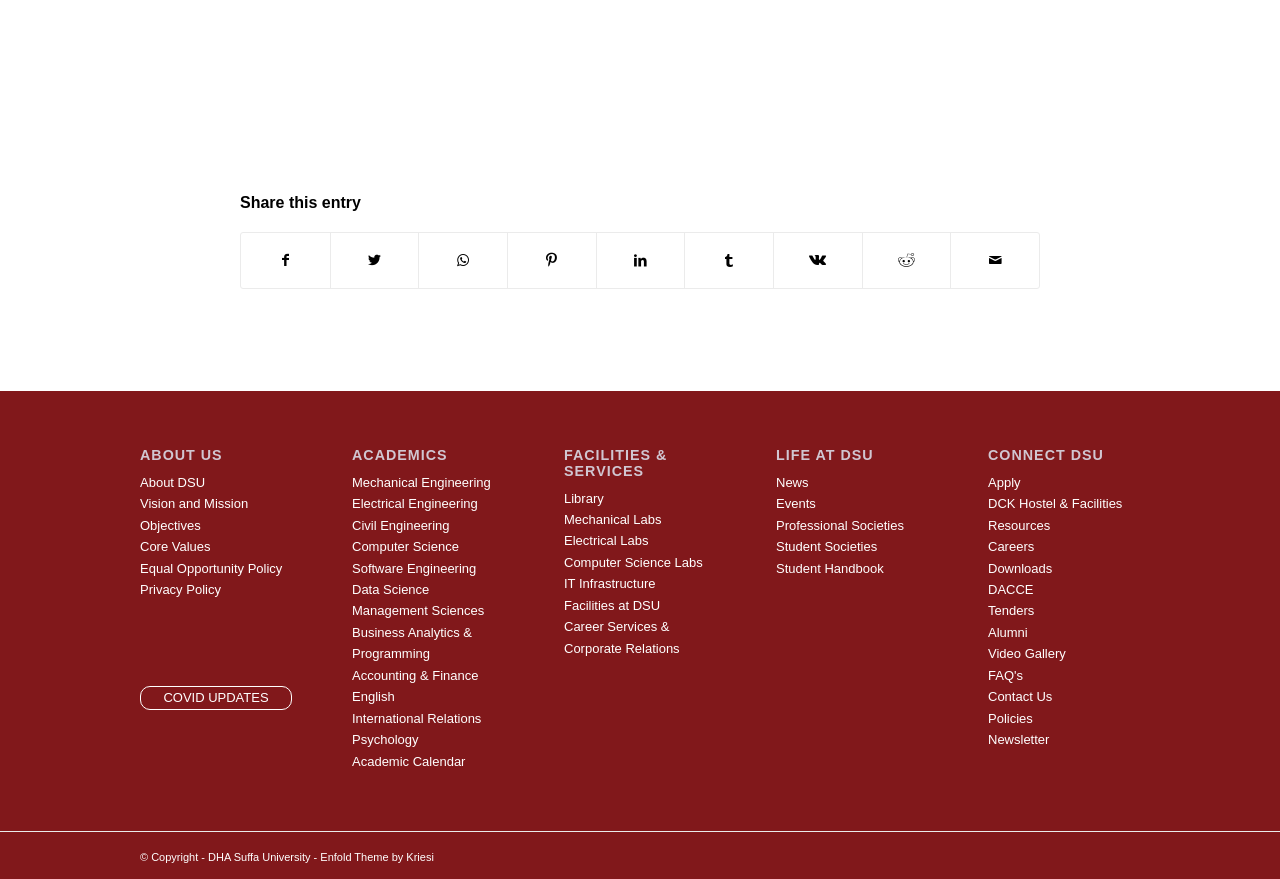Identify the bounding box for the UI element described as: "Tenders". Ensure the coordinates are four float numbers between 0 and 1, formatted as [left, top, right, bottom].

[0.772, 0.687, 0.808, 0.704]